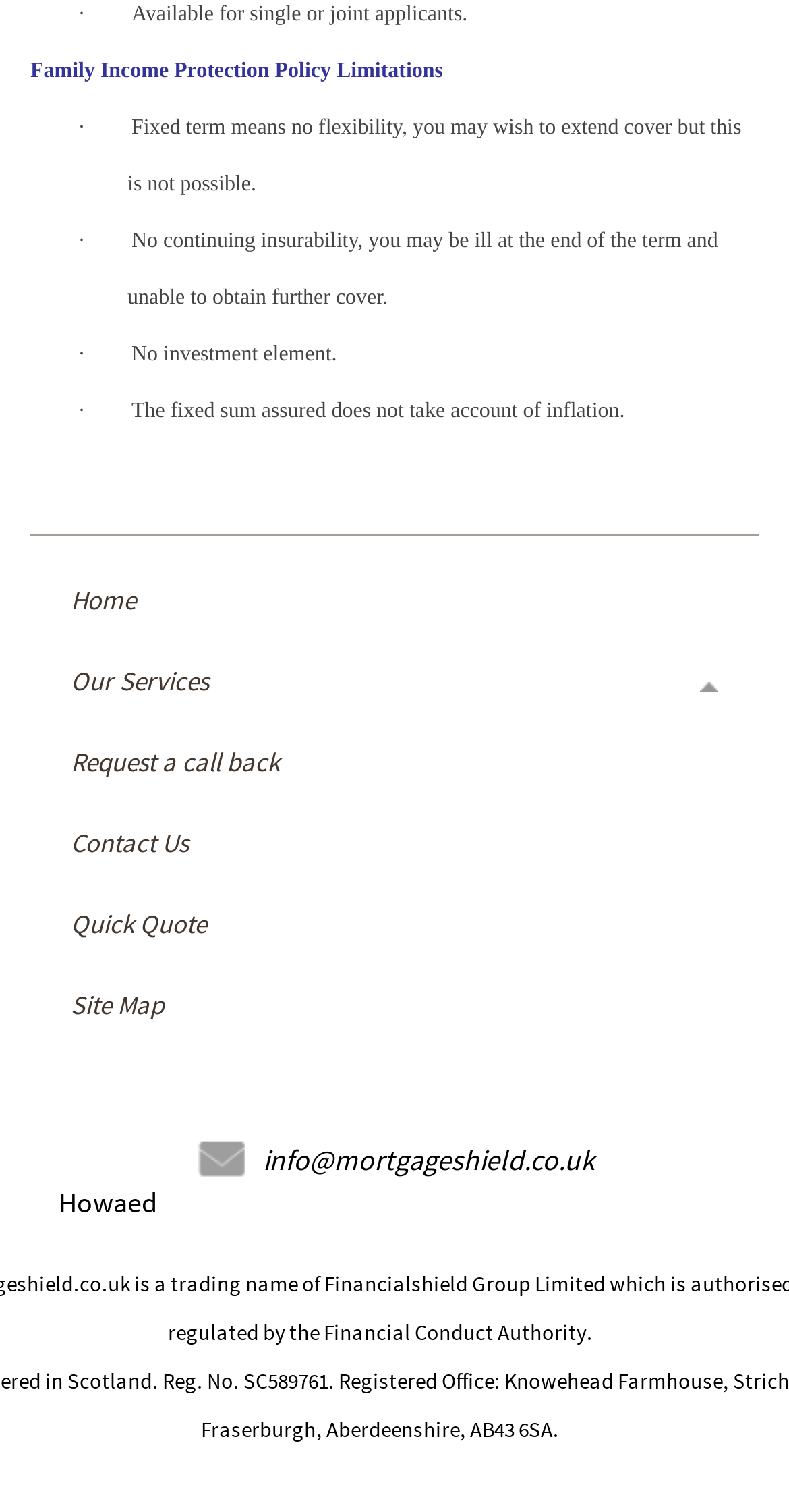Find the bounding box coordinates for the element described here: "info@mortgageshield.co.uk".

[0.333, 0.735, 0.754, 0.799]